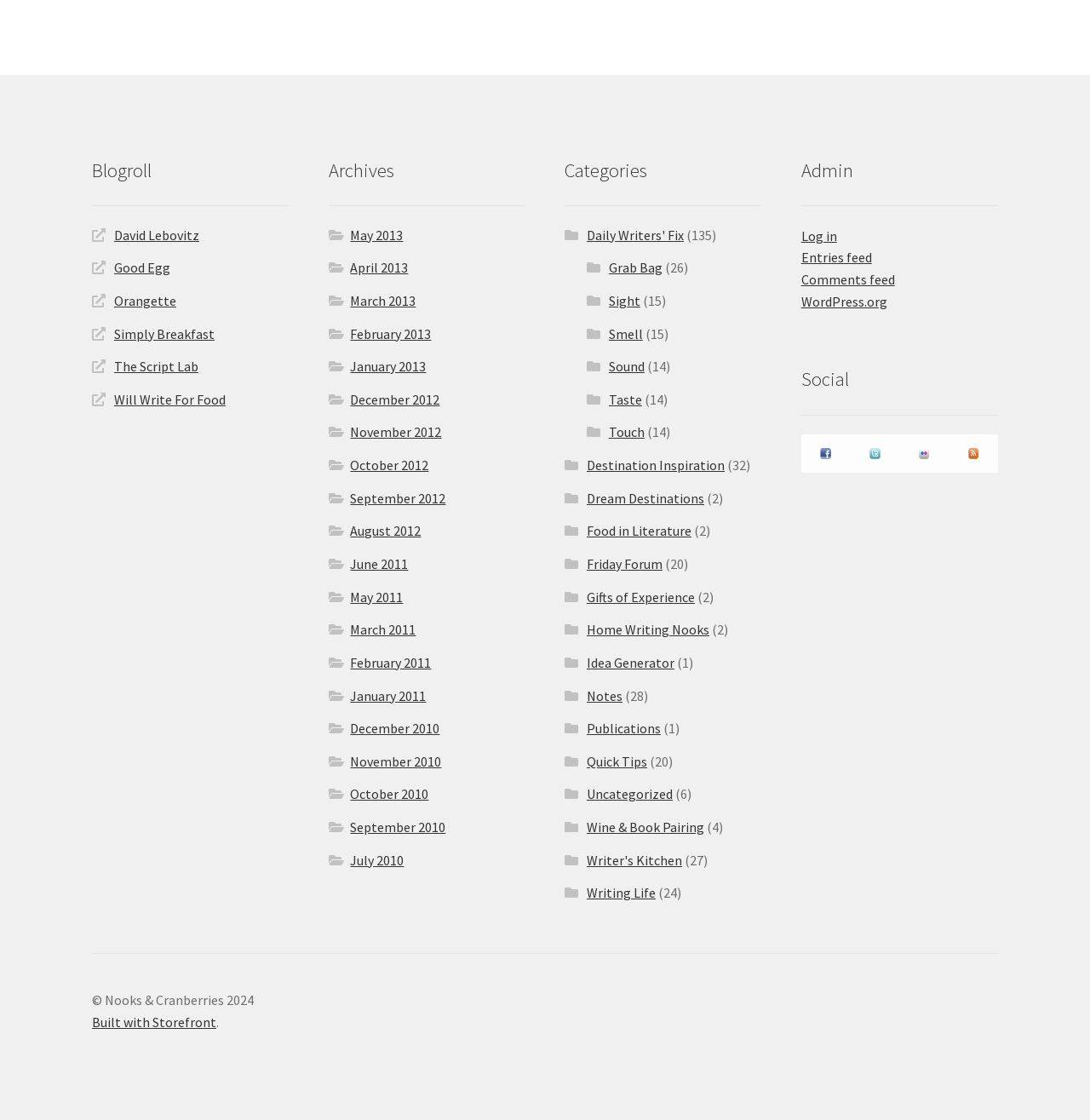Please find the bounding box coordinates (top-left x, top-left y, bottom-right x, bottom-right y) in the screenshot for the UI element described as follows: September 2012

[0.321, 0.437, 0.409, 0.452]